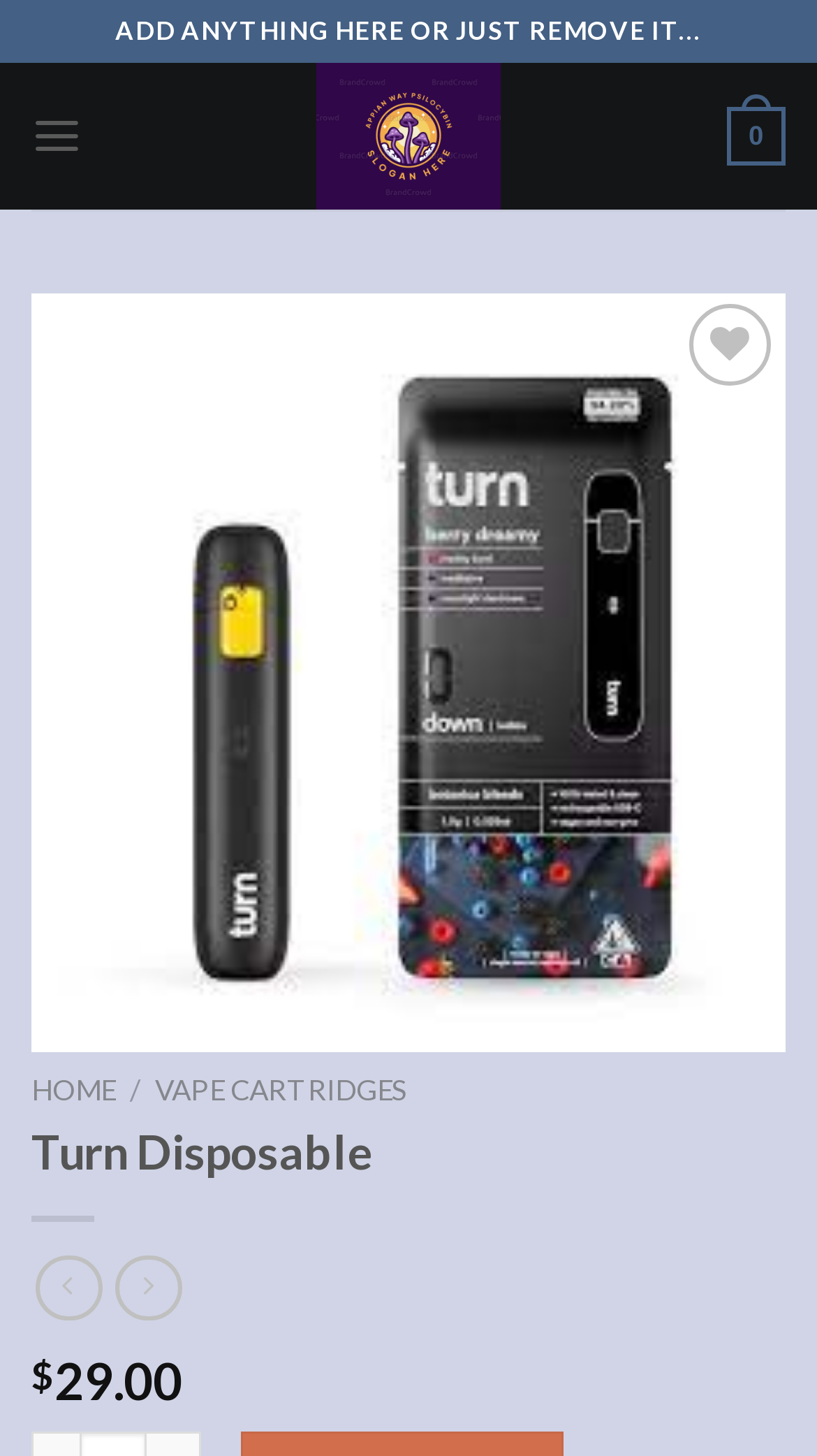Respond to the question below with a single word or phrase: What is the price of the product?

$29.00